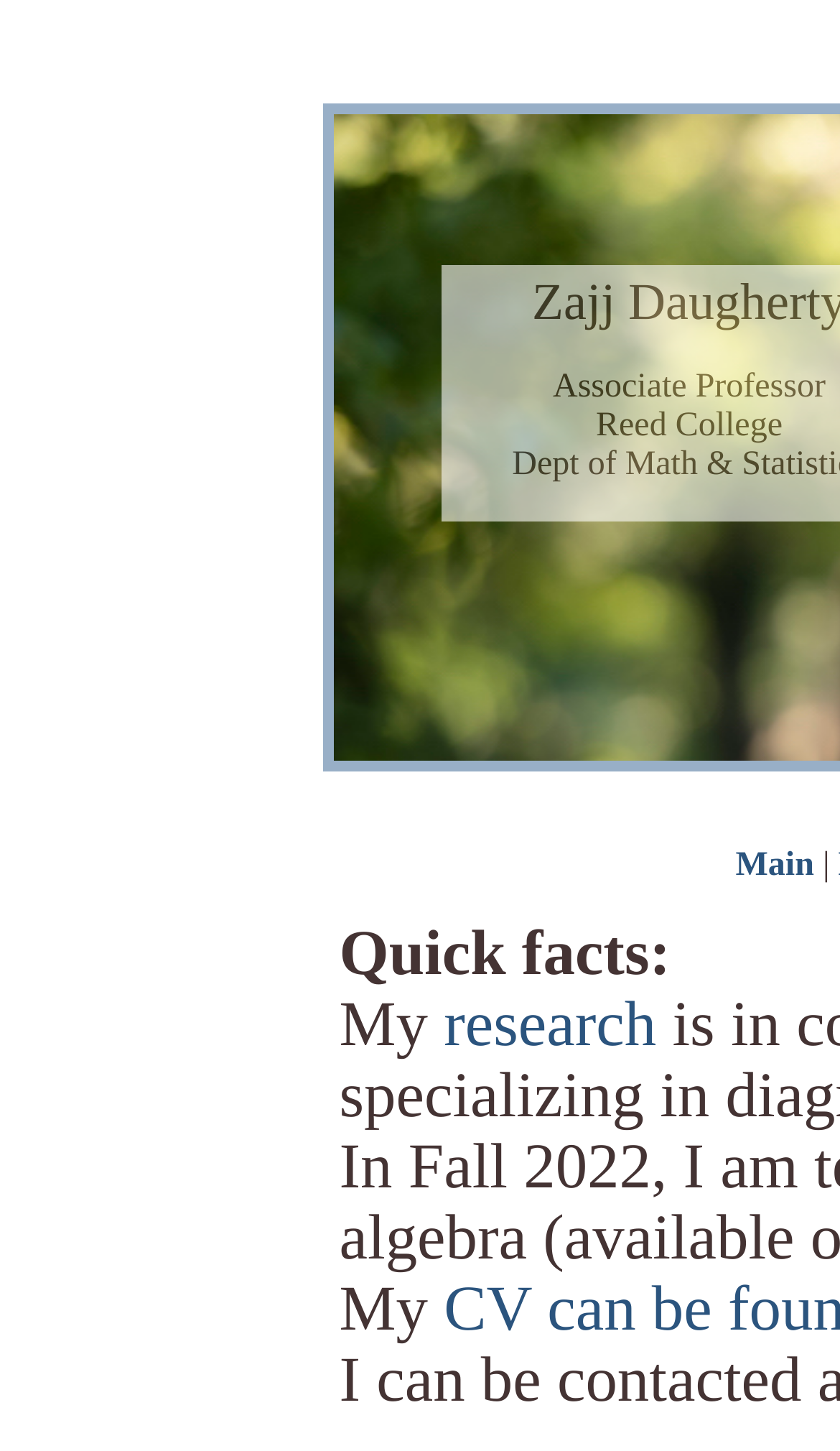What is the first word in the third section?
Provide a well-explained and detailed answer to the question.

The static text 'My' is present in the third section, which is below the 'Quick facts:' section, and it is the first word in that section.